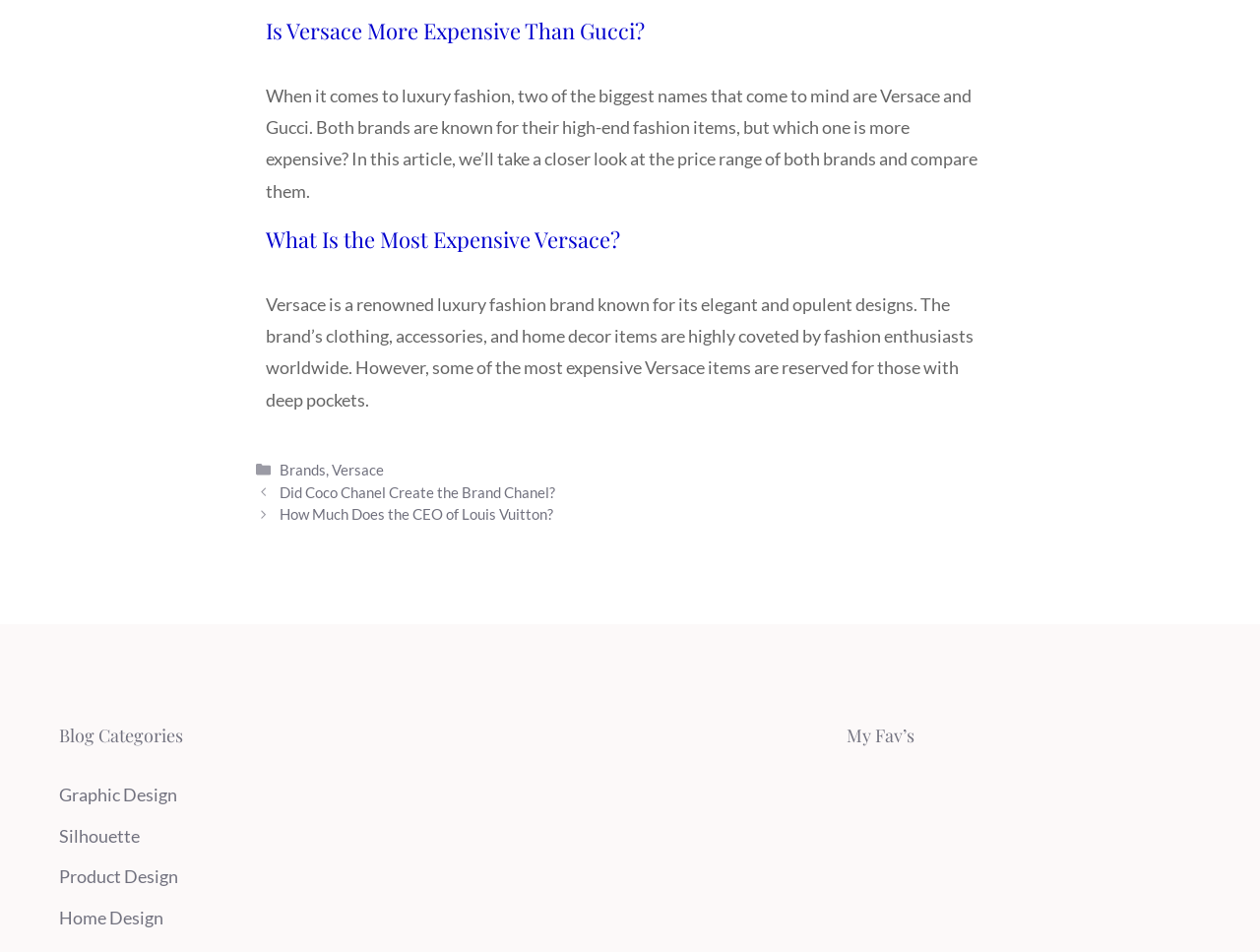What is the title of the section below the main article?
Look at the image and respond with a one-word or short phrase answer.

My Fav’s